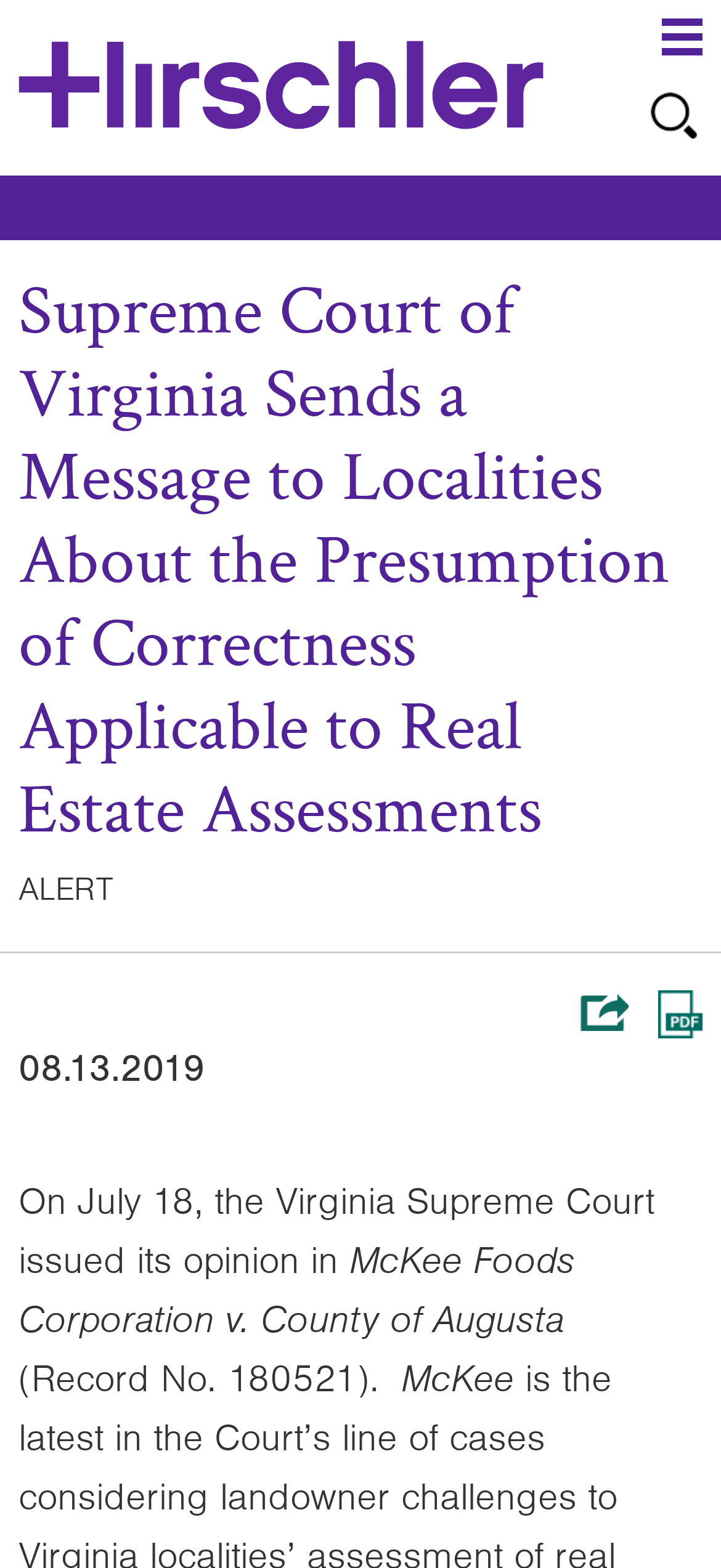Determine the bounding box for the UI element that matches this description: "alt="Search"".

[0.903, 0.059, 0.967, 0.088]